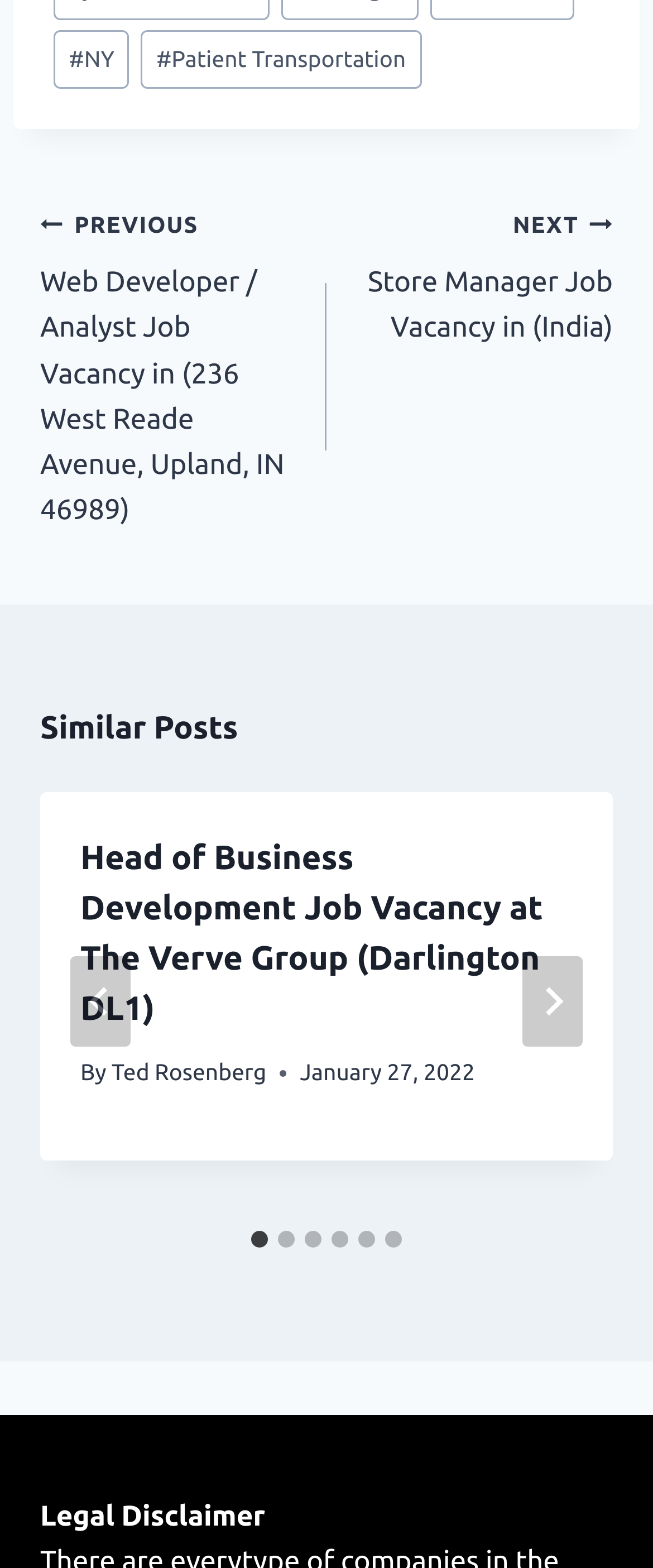Locate the bounding box coordinates of the element that should be clicked to fulfill the instruction: "Select slide 2".

[0.426, 0.785, 0.451, 0.796]